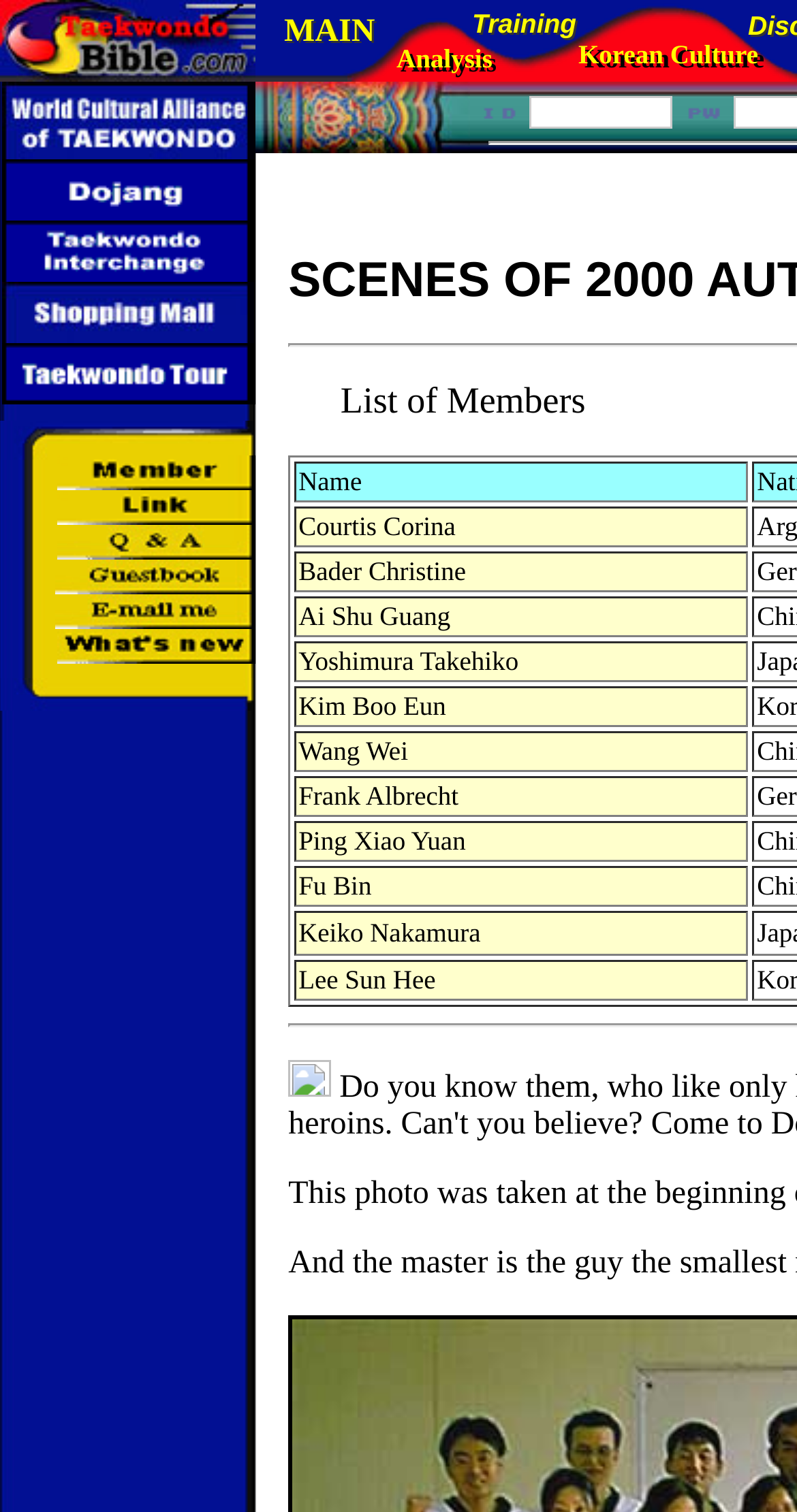Using the description: "Training", determine the UI element's bounding box coordinates. Ensure the coordinates are in the format of four float numbers between 0 and 1, i.e., [left, top, right, bottom].

[0.592, 0.005, 0.723, 0.026]